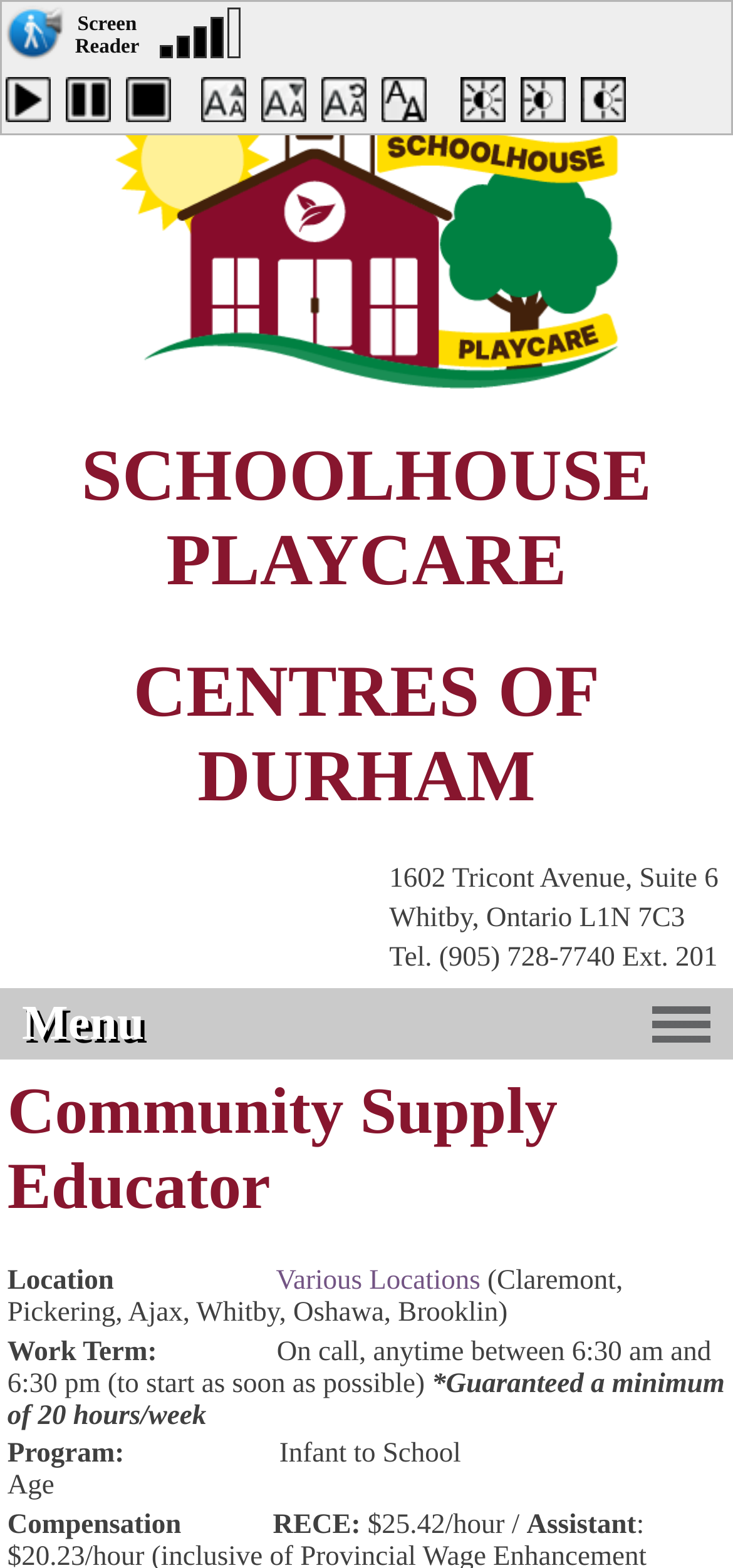Find the bounding box coordinates of the clickable area that will achieve the following instruction: "view the tag Romania".

None